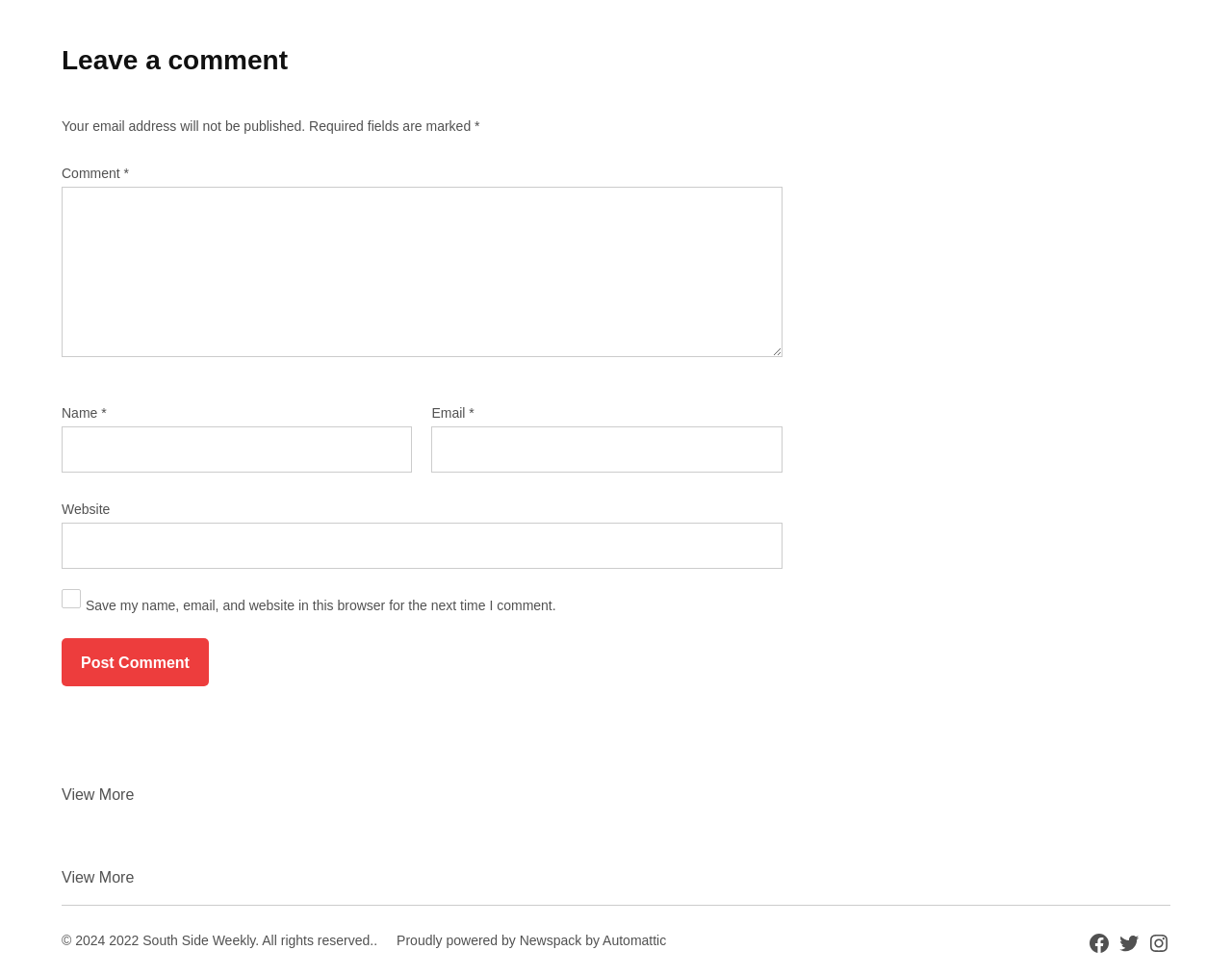Using the elements shown in the image, answer the question comprehensively: What is the function of the 'Post Comment' button?

The 'Post Comment' button is used to submit the user's comment after filling in the required fields. Once clicked, the comment will be posted on the webpage.